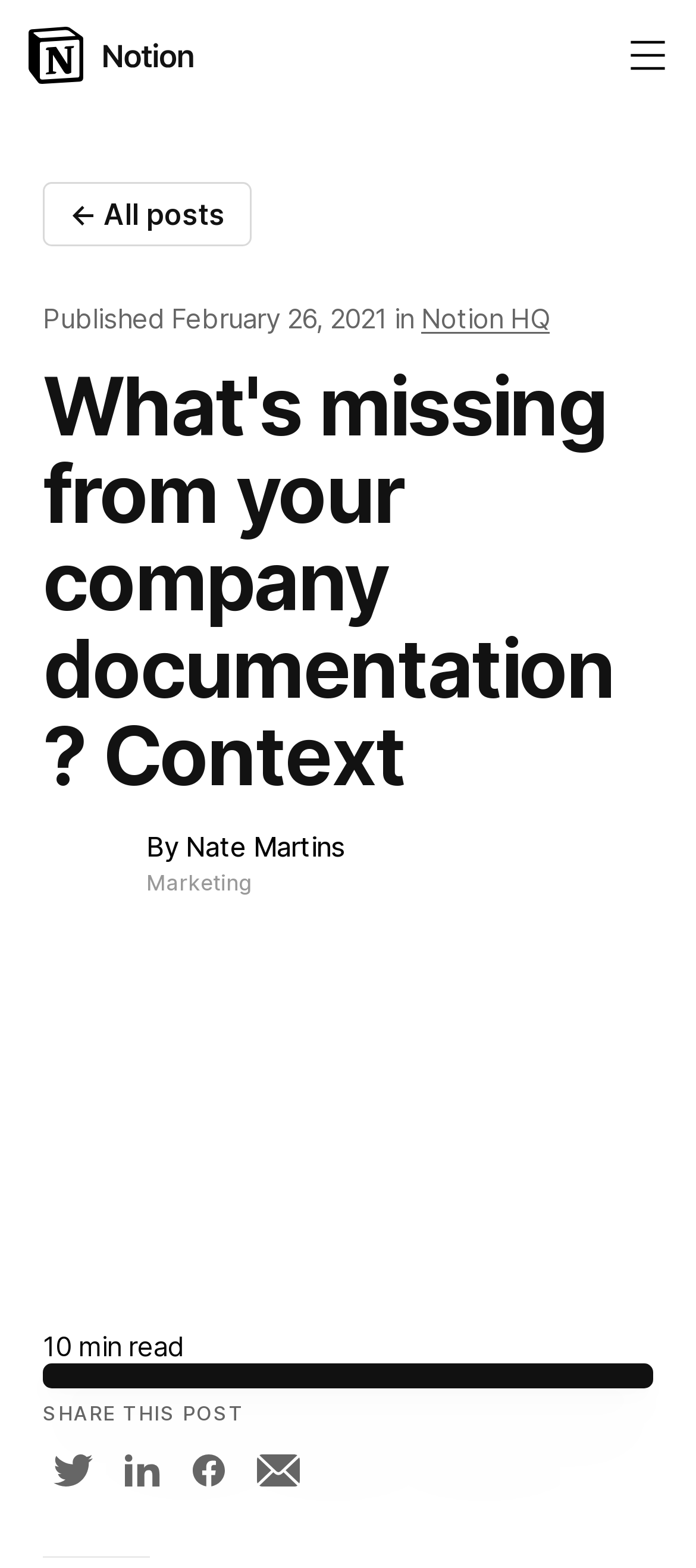Provide a brief response using a word or short phrase to this question:
What is the date of the post?

February 26, 2021